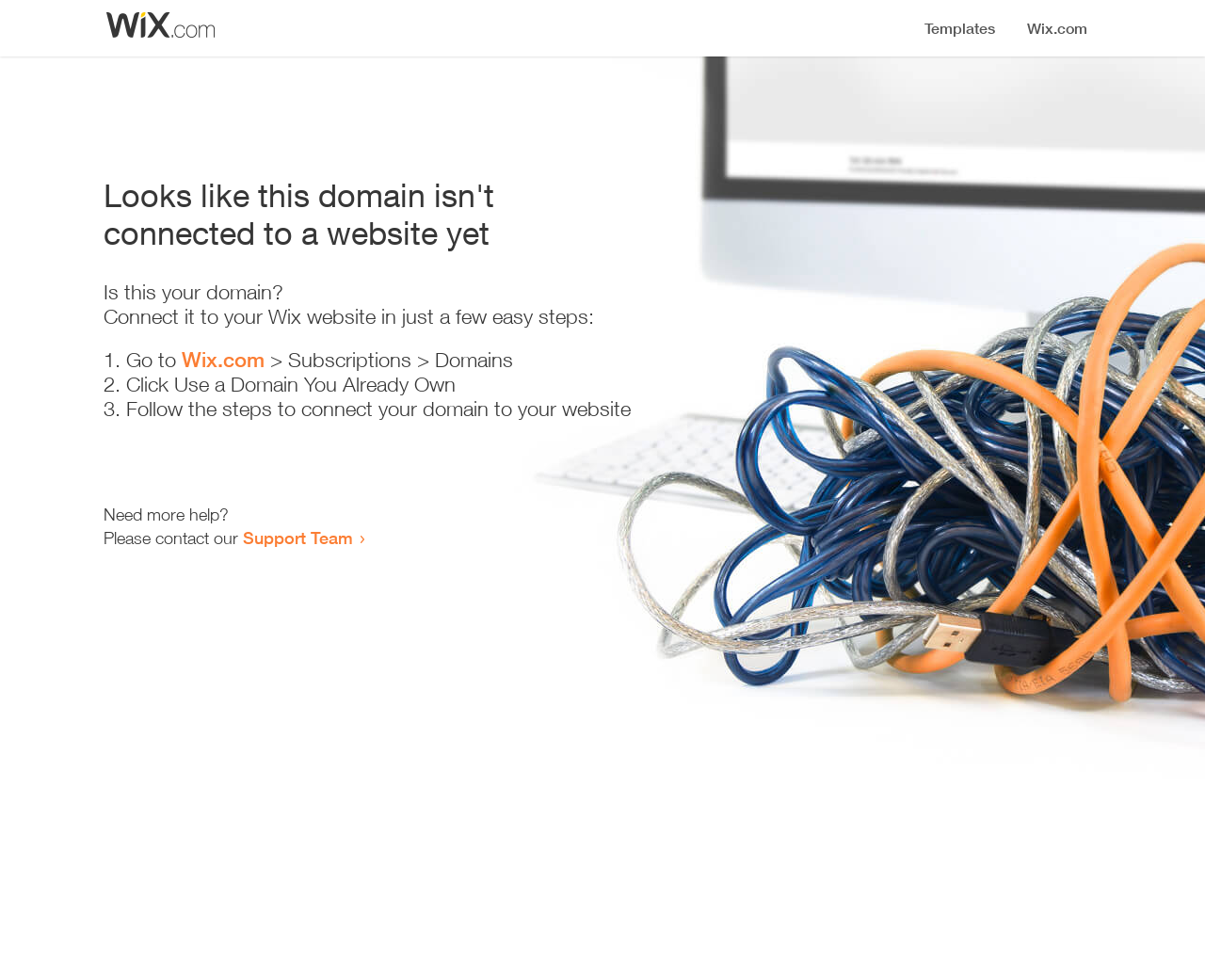How many steps are required to connect the domain to a website?
Analyze the screenshot and provide a detailed answer to the question.

The webpage provides a list of steps to connect the domain to a website, and there are three list markers ('1.', '2.', '3.') indicating that three steps are required.